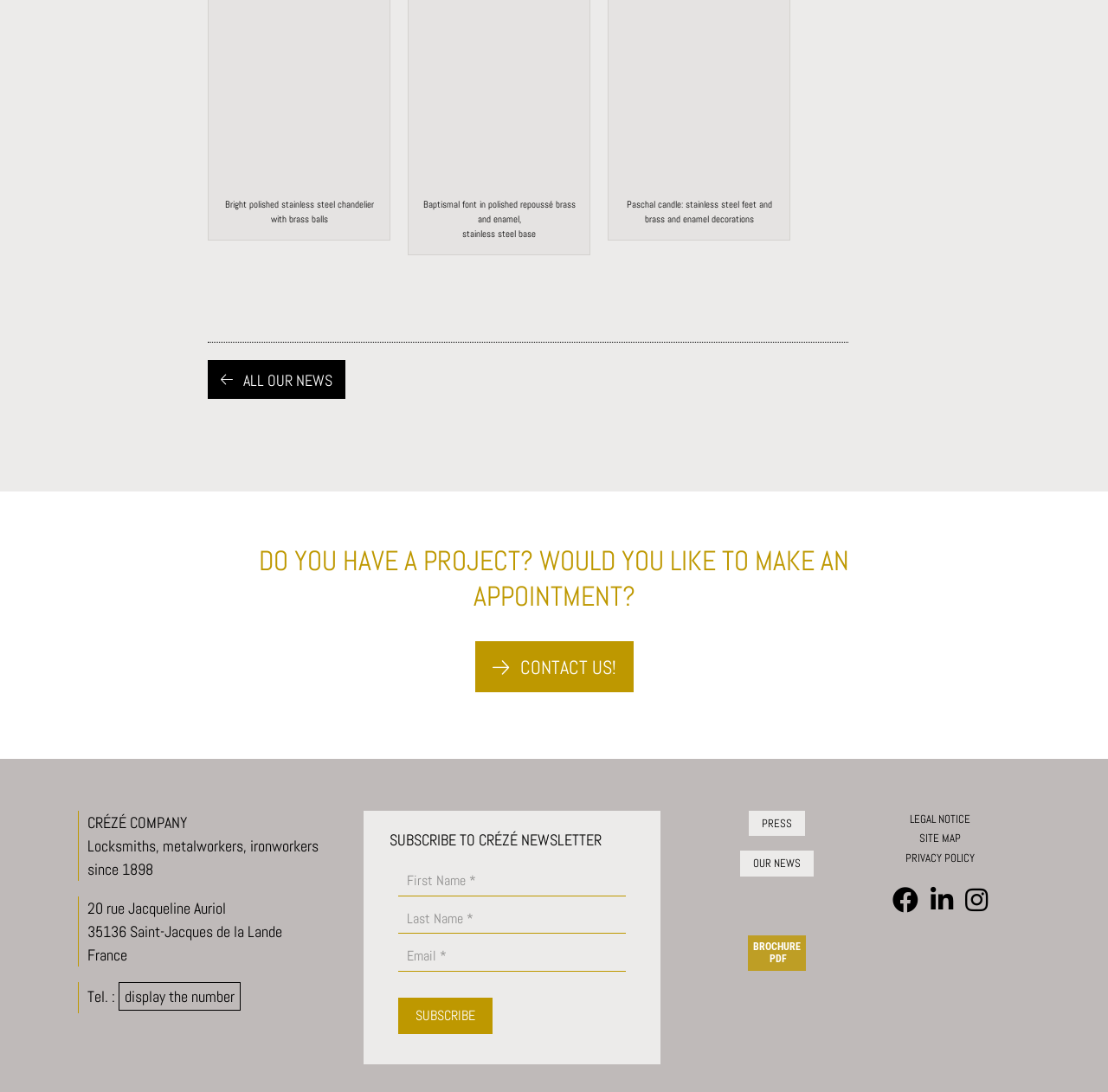Respond to the following question with a brief word or phrase:
How many textboxes are there for subscription?

3